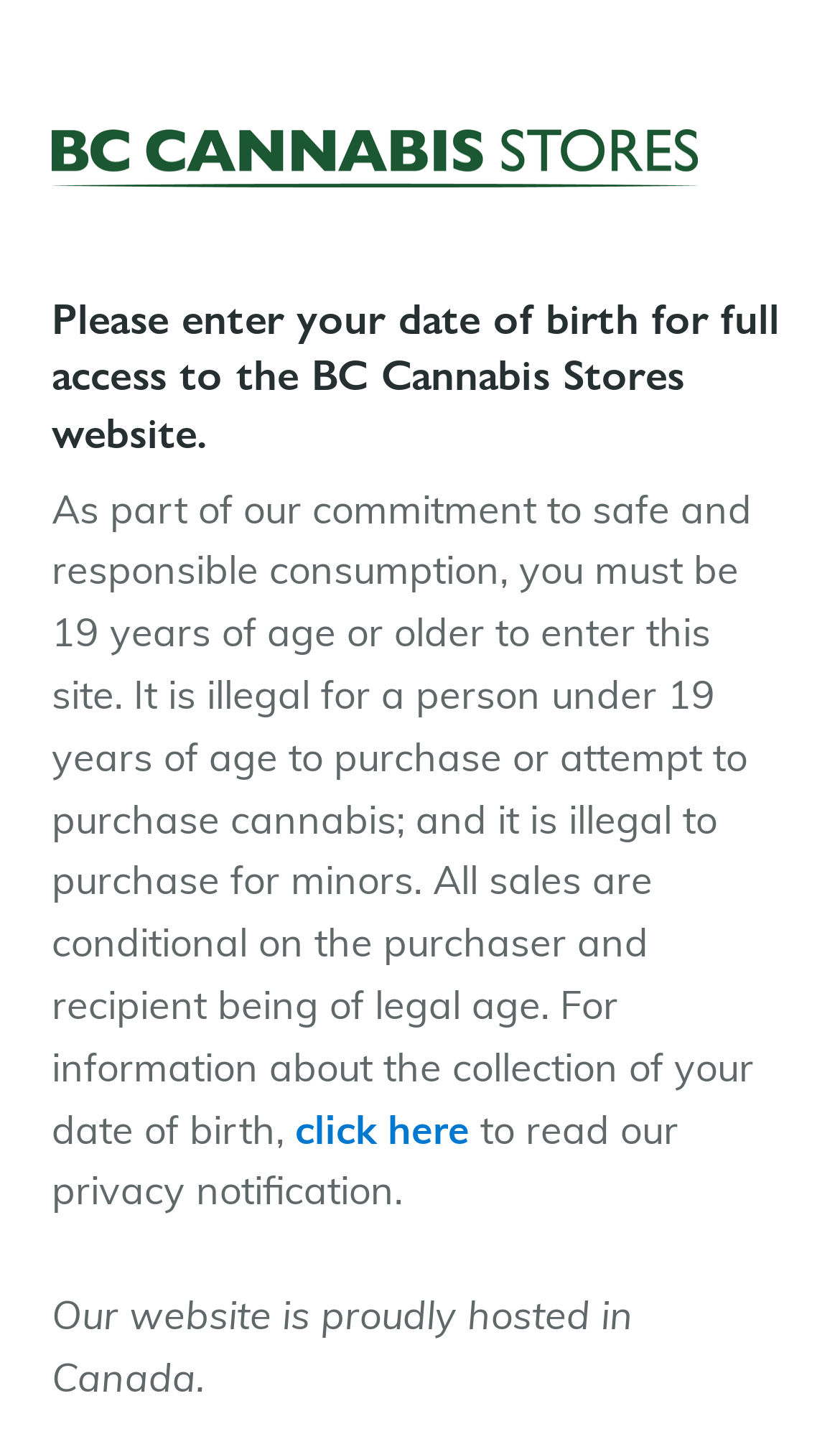Where is the website proudly hosted?
Please ensure your answer is as detailed and informative as possible.

The answer can be found in the StaticText element at the bottom of the page that says 'Our website is proudly hosted in Canada.'